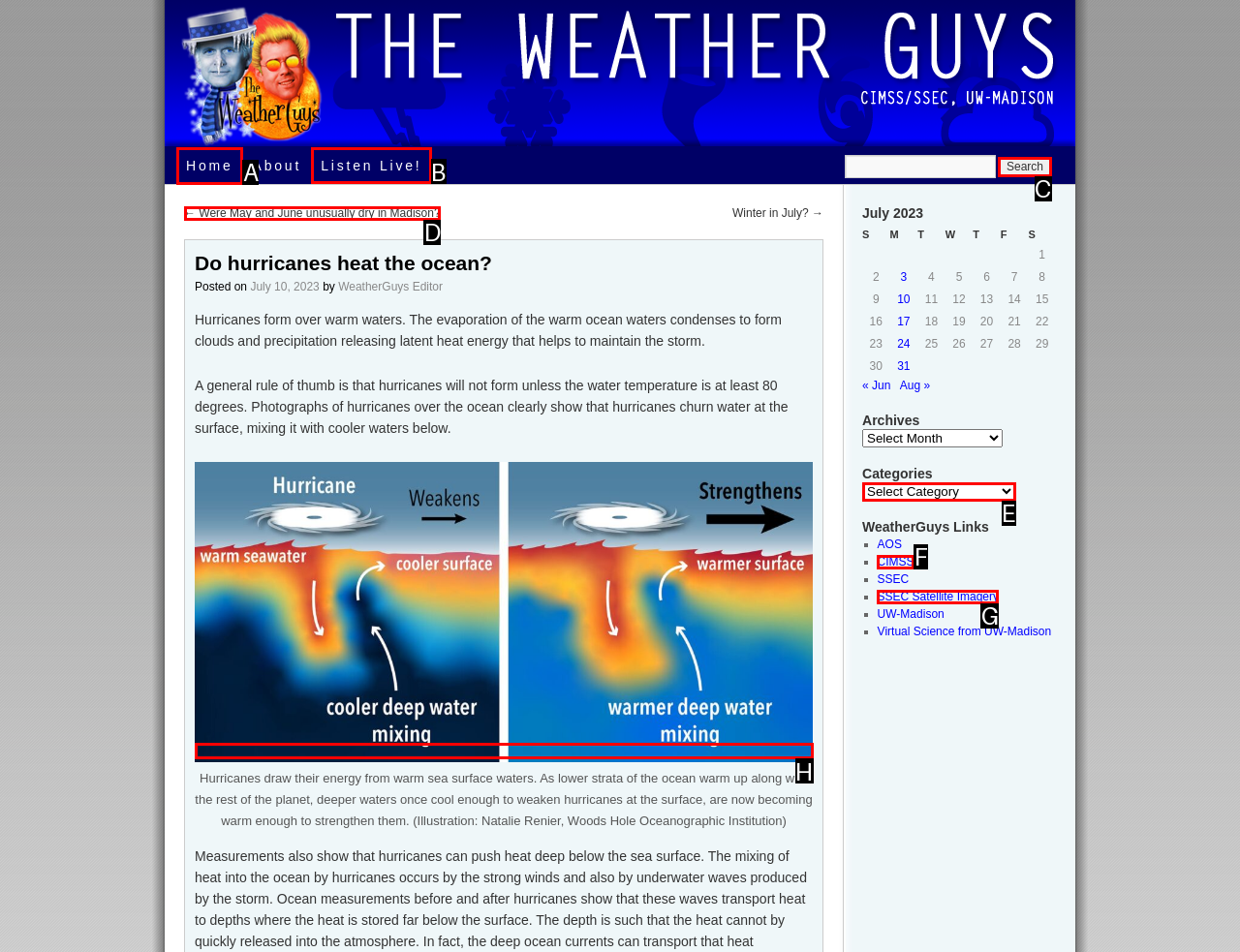Select the HTML element that needs to be clicked to carry out the task: Listen to the live broadcast
Provide the letter of the correct option.

B